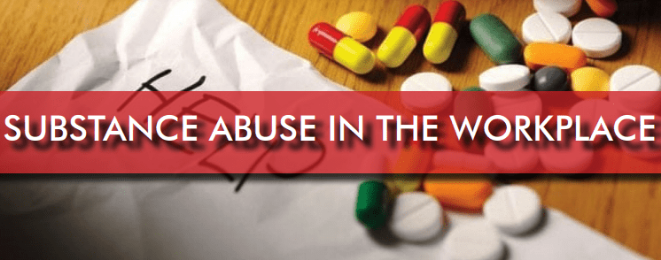Break down the image and provide a full description, noting any significant aspects.

The image prominently features the phrase "SUBSTANCE ABUSE IN THE WORKPLACE" overlaying a visual representation of various pills and capsules scattered over a wooden surface. A crumpled white paper, which appears to have a scribbled note, adds a layer of seriousness to the topic. This powerful visual serves as a stark reminder of the consequences and realities of substance abuse in professional settings. The image complements an article discussing the detrimental impacts of drug and alcohol abuse on employees and employers alike, emphasizing the importance of implementing effective workplace policies to mitigate these issues.